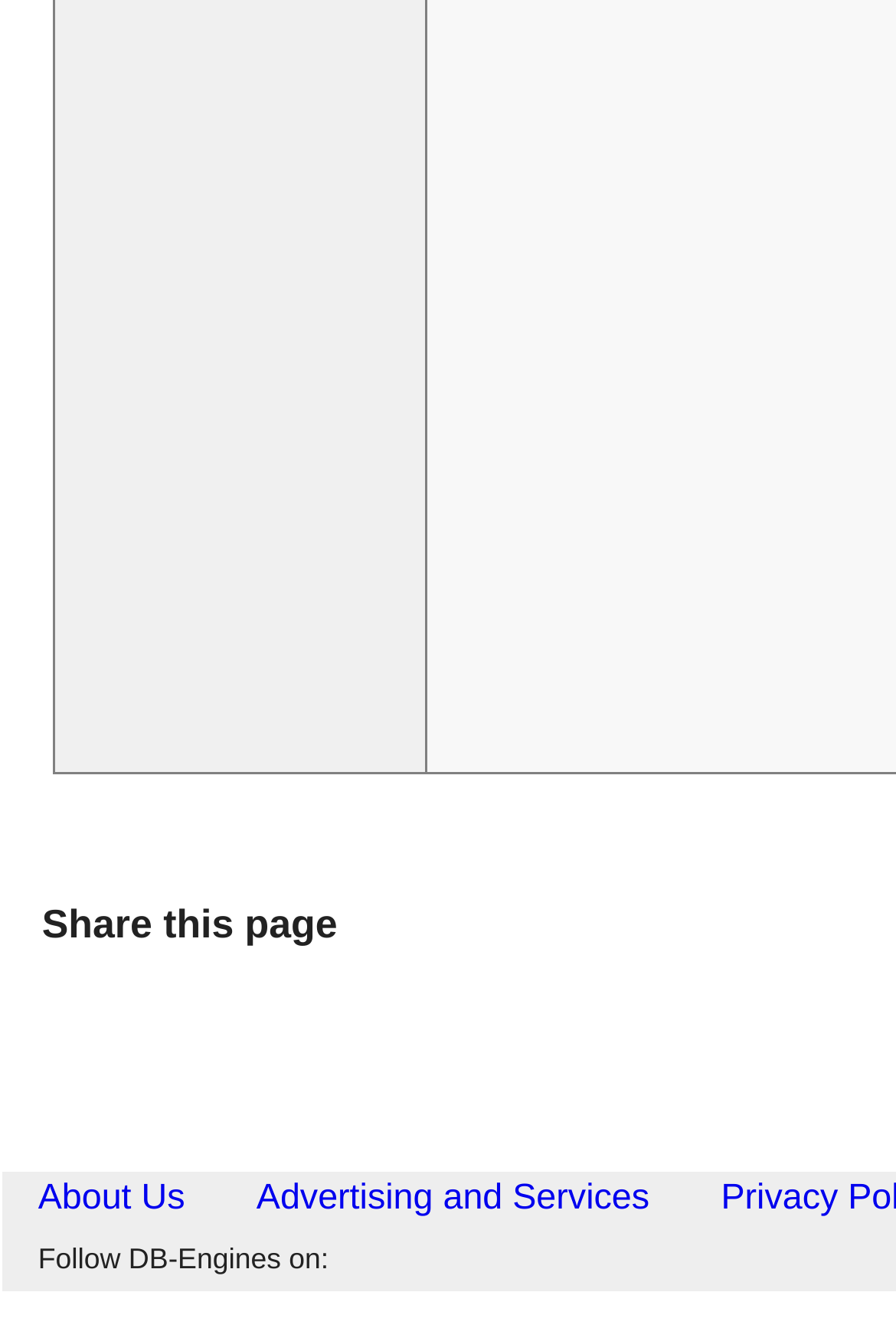Select the bounding box coordinates of the element I need to click to carry out the following instruction: "Tweet".

[0.406, 0.795, 0.519, 0.83]